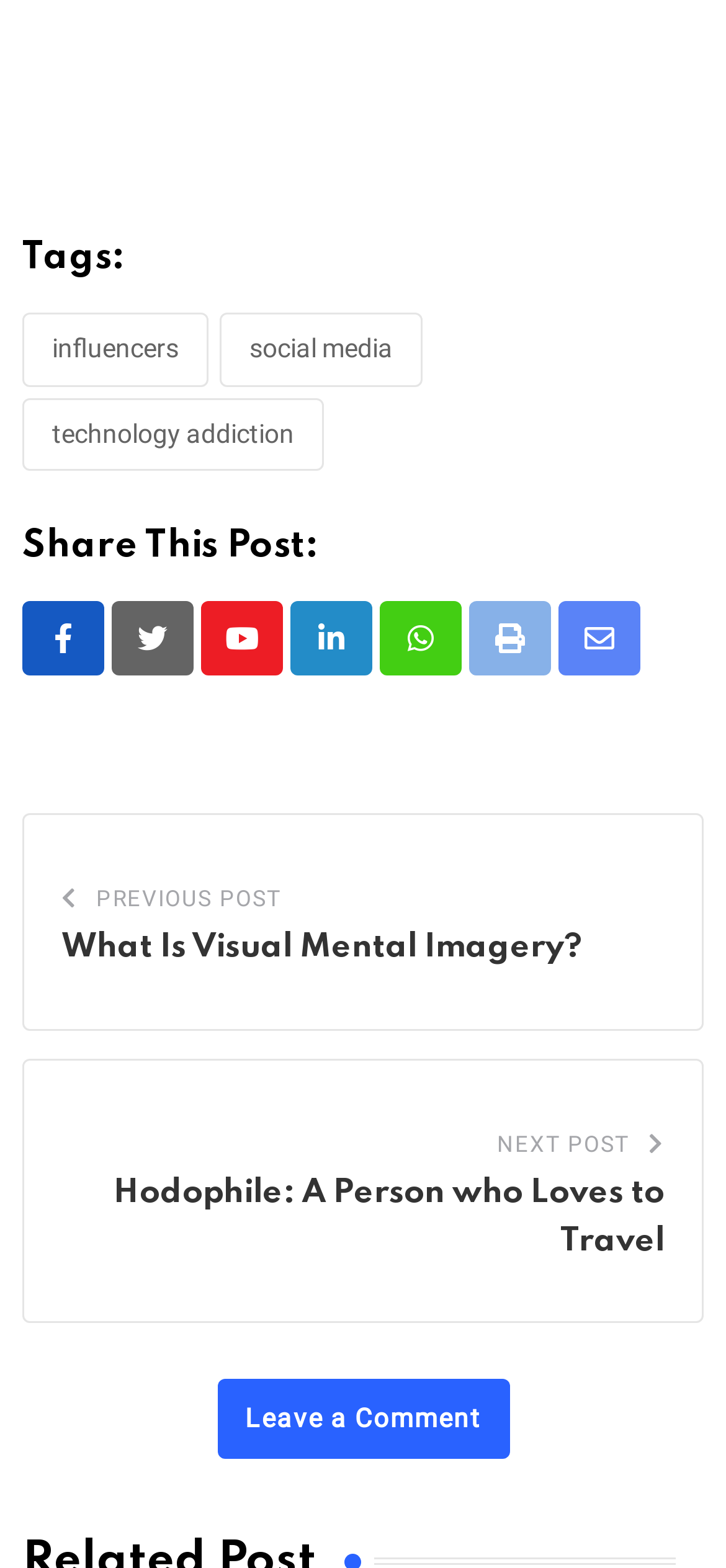Given the description: "Technology addiction", determine the bounding box coordinates of the UI element. The coordinates should be formatted as four float numbers between 0 and 1, [left, top, right, bottom].

[0.031, 0.254, 0.446, 0.301]